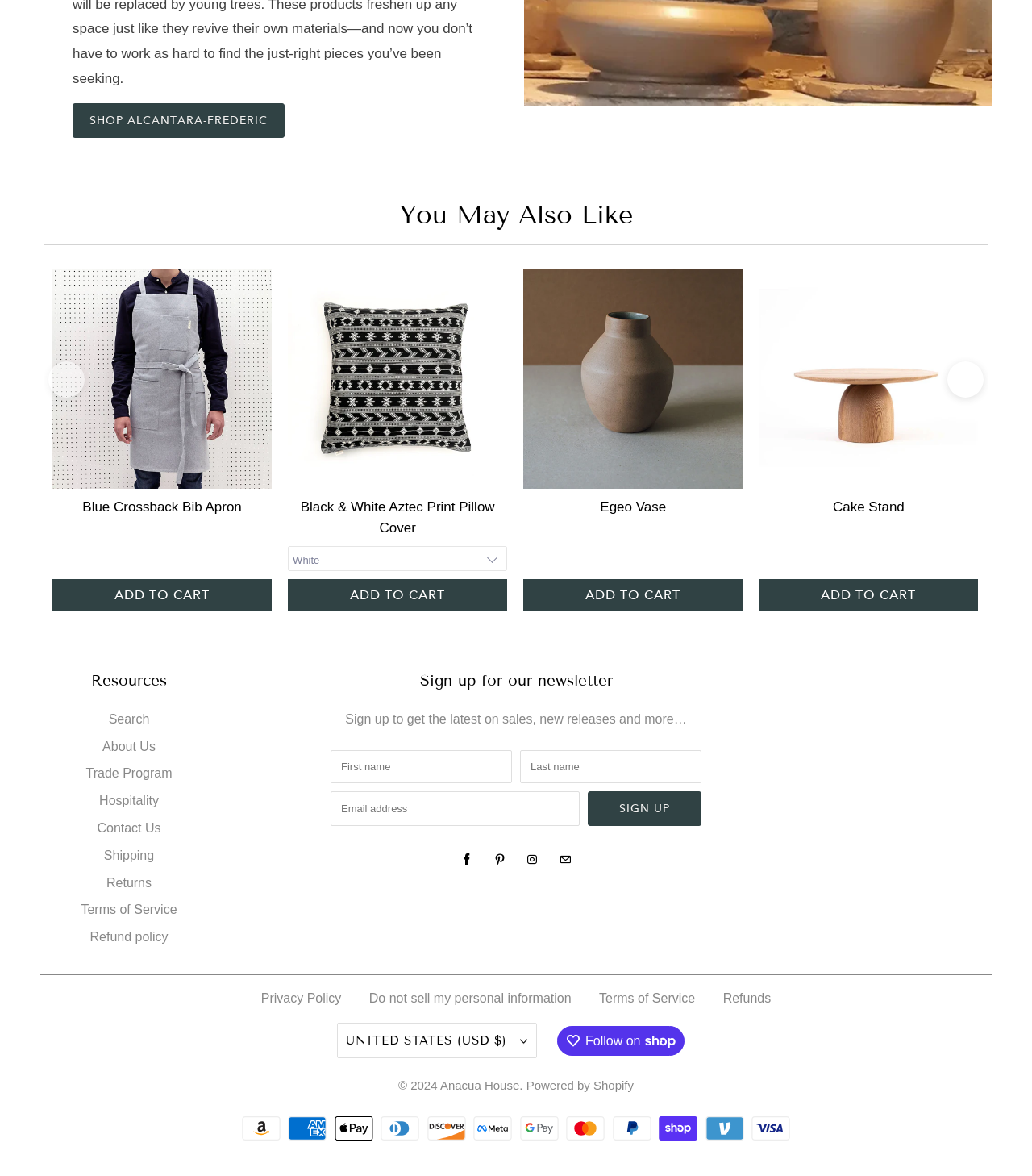What is the purpose of the 'Sign up for our newsletter' section?
Using the details from the image, give an elaborate explanation to answer the question.

The 'Sign up for our newsletter' section is likely used to collect email addresses from customers who want to receive updates on sales, new releases, and other information from the company. This is indicated by the text 'Sign up to get the latest on sales, new releases and more…'.